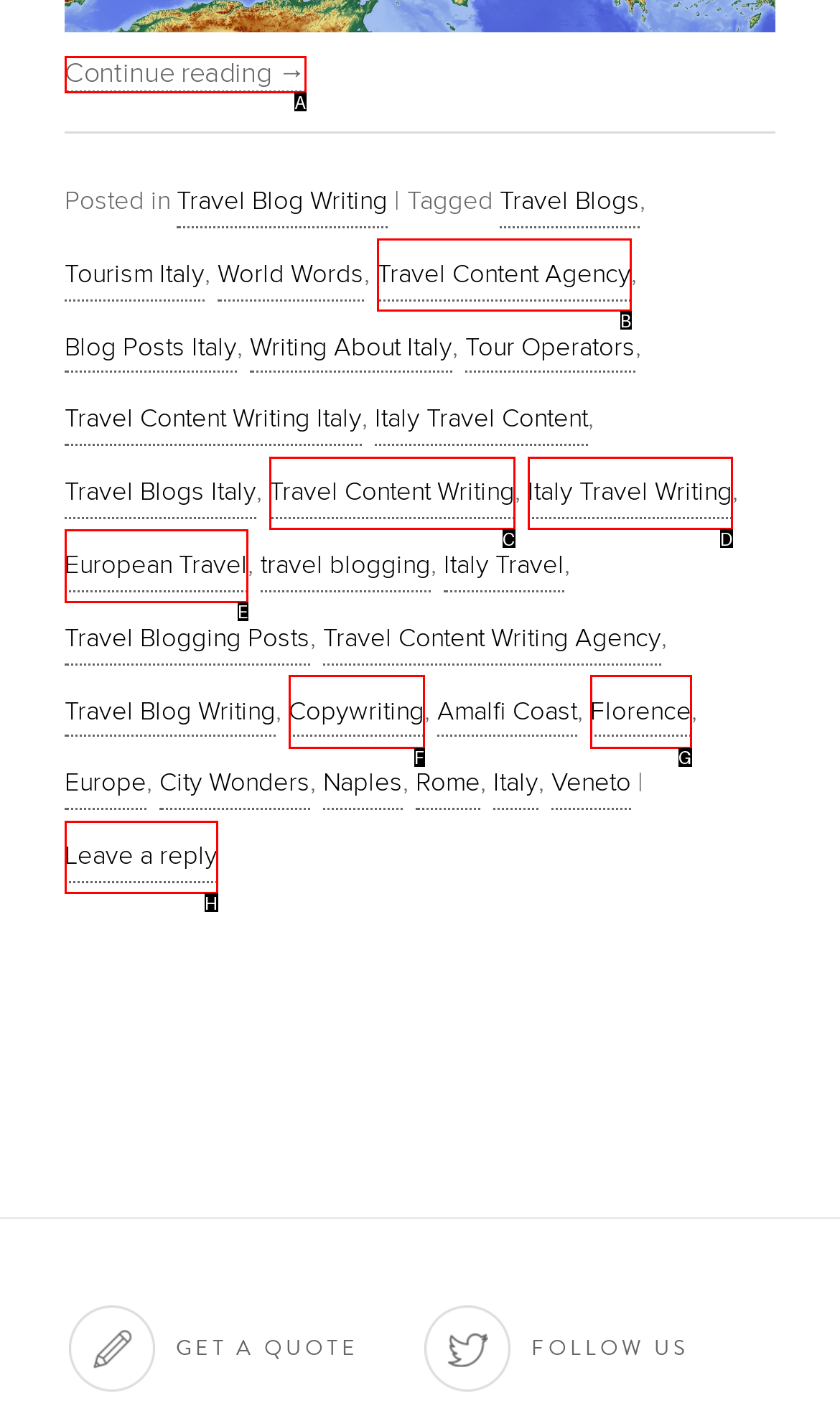Tell me which one HTML element best matches the description: Italy Travel Writing Answer with the option's letter from the given choices directly.

D